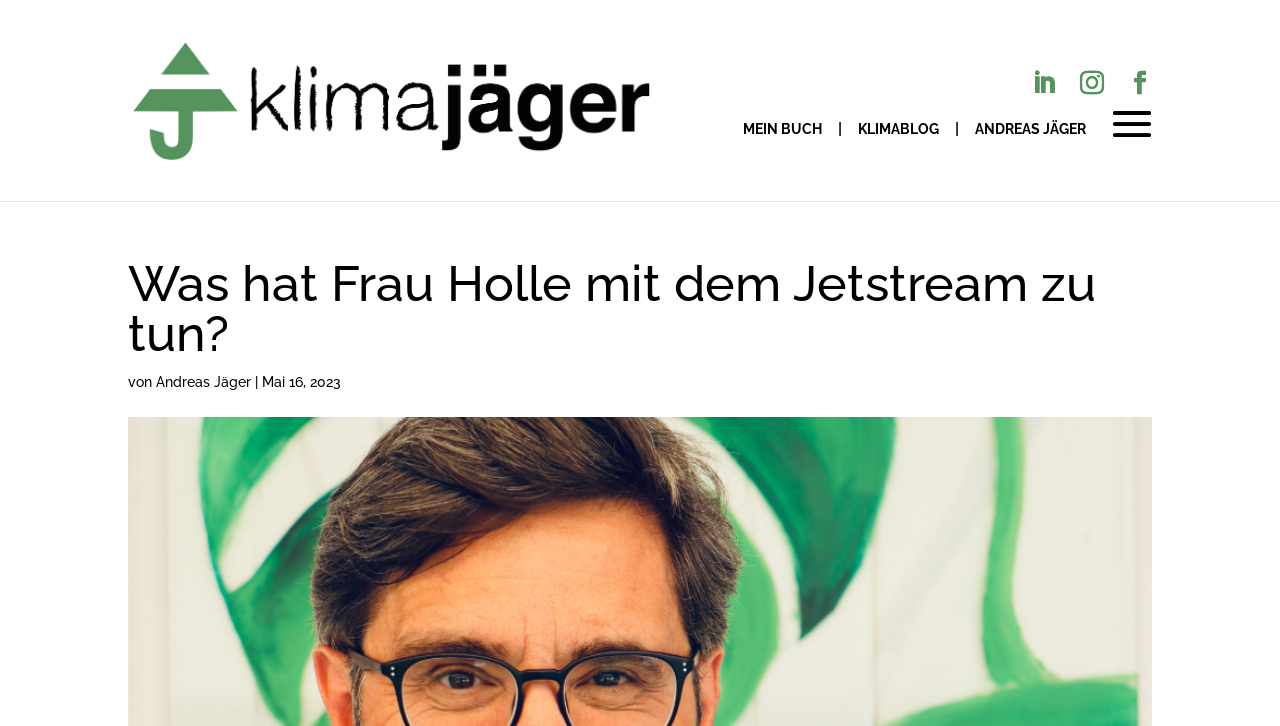Find the bounding box coordinates of the element you need to click on to perform this action: 'go to Andreas Jäger's homepage'. The coordinates should be represented by four float values between 0 and 1, in the format [left, top, right, bottom].

[0.103, 0.123, 0.447, 0.15]